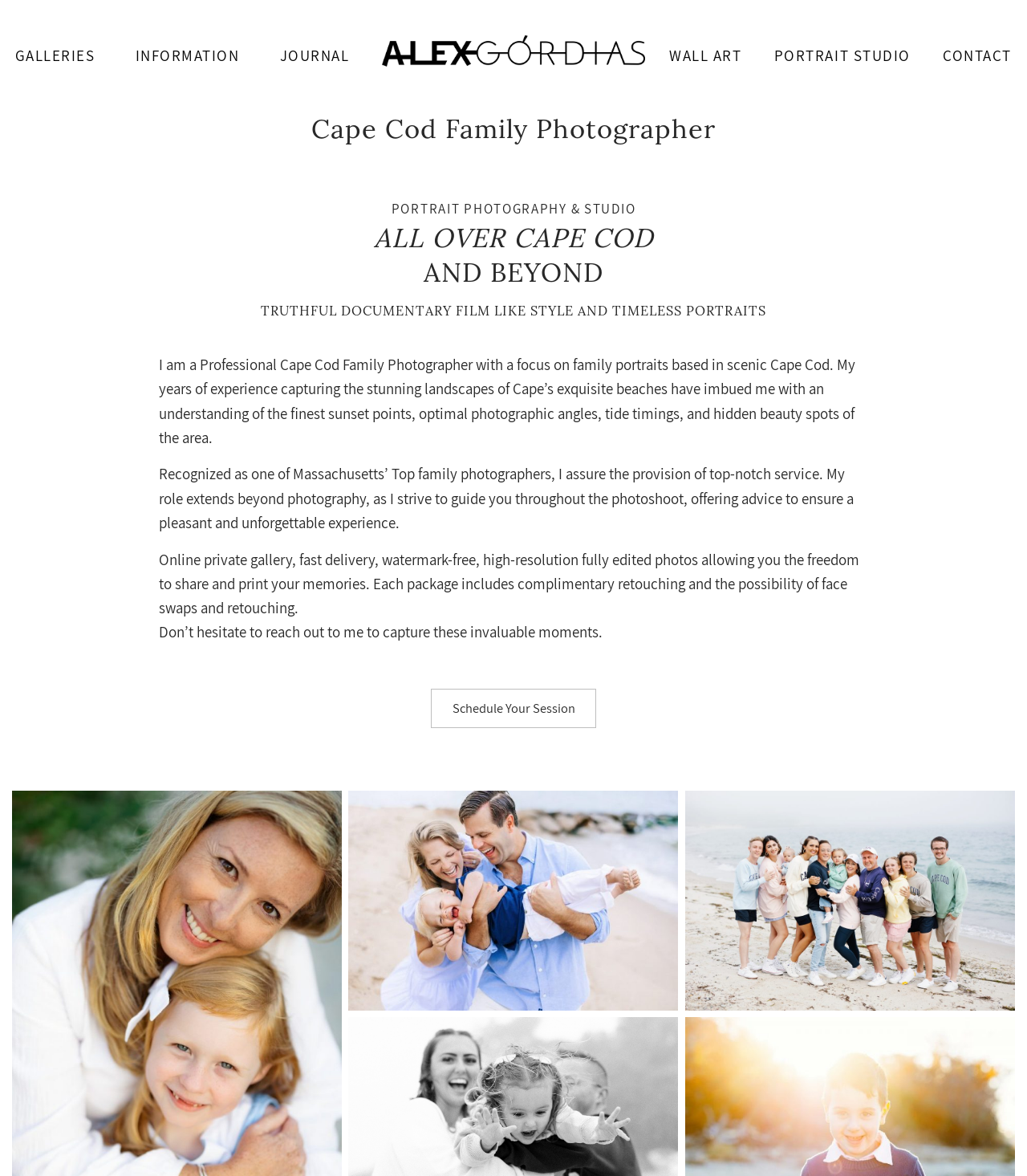Explain the webpage in detail.

This webpage is about Alex Gordias, a Cape Cod family photographer. At the top, there is a header section with several links, including "GALLERIES", "INFORMATION", "JOURNAL", "WALL ART", "PORTRAIT STUDIO", and "CONTACT". Below the header, there is a large heading that reads "Cape Cod Family Photographer". 

To the right of the heading, there are three identical images of "Alex Gordias Photography". Below the images, there is a section of text that describes Alex's photography services, including his focus on family portraits, his experience capturing the landscapes of Cape Cod, and his commitment to providing top-notch service. 

The text section is divided into four paragraphs, with the first paragraph introducing Alex's photography style, the second paragraph highlighting his expertise, the third paragraph detailing the services he offers, and the fourth paragraph encouraging visitors to reach out to him. 

Below the text section, there is a call-to-action link that reads "Schedule Your Session". At the bottom of the page, there are two more links, but they do not have any text. The overall layout of the page is clean and easy to navigate, with clear headings and concise text.